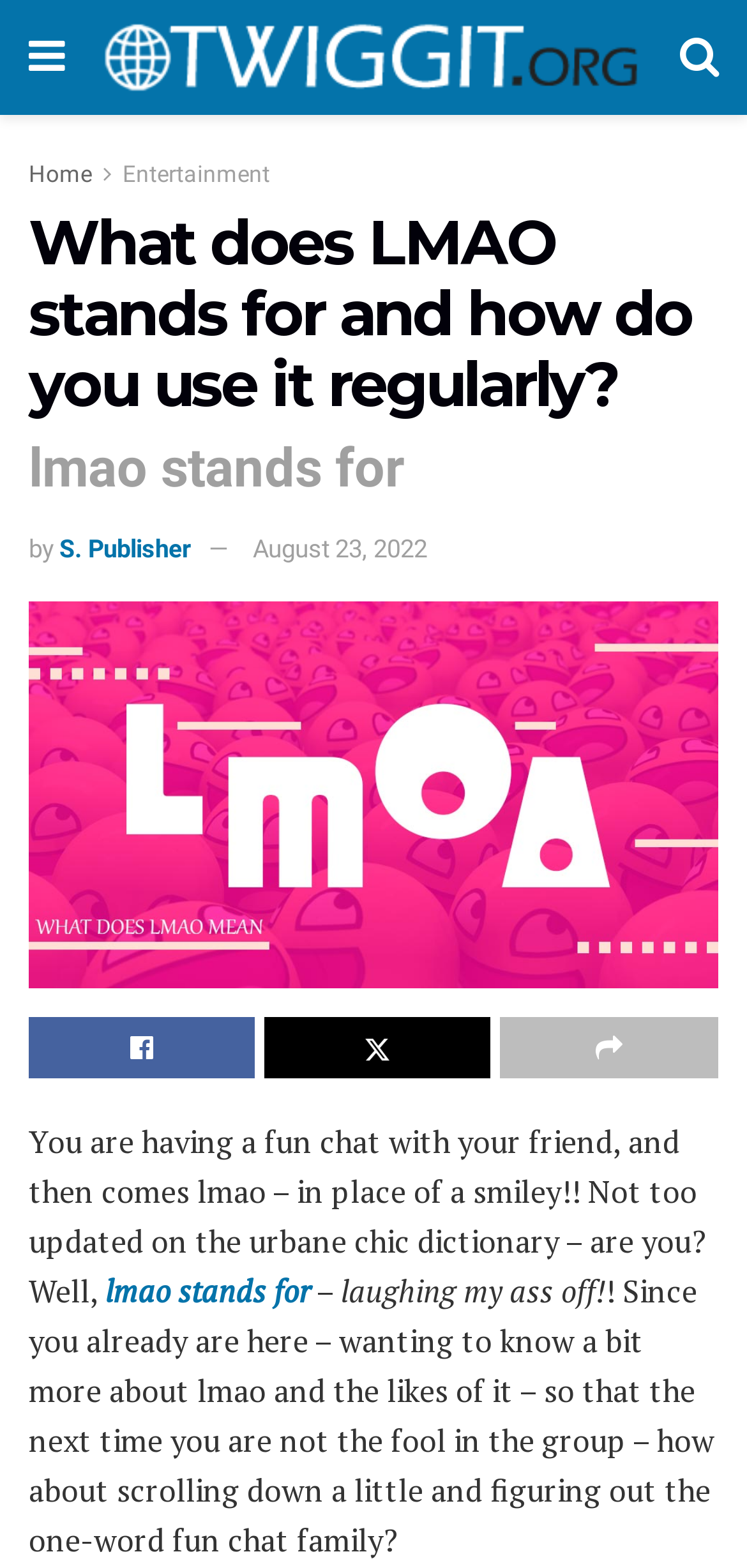Identify the bounding box coordinates of the region that should be clicked to execute the following instruction: "Click on the Twiggit link".

[0.138, 0.014, 0.859, 0.06]